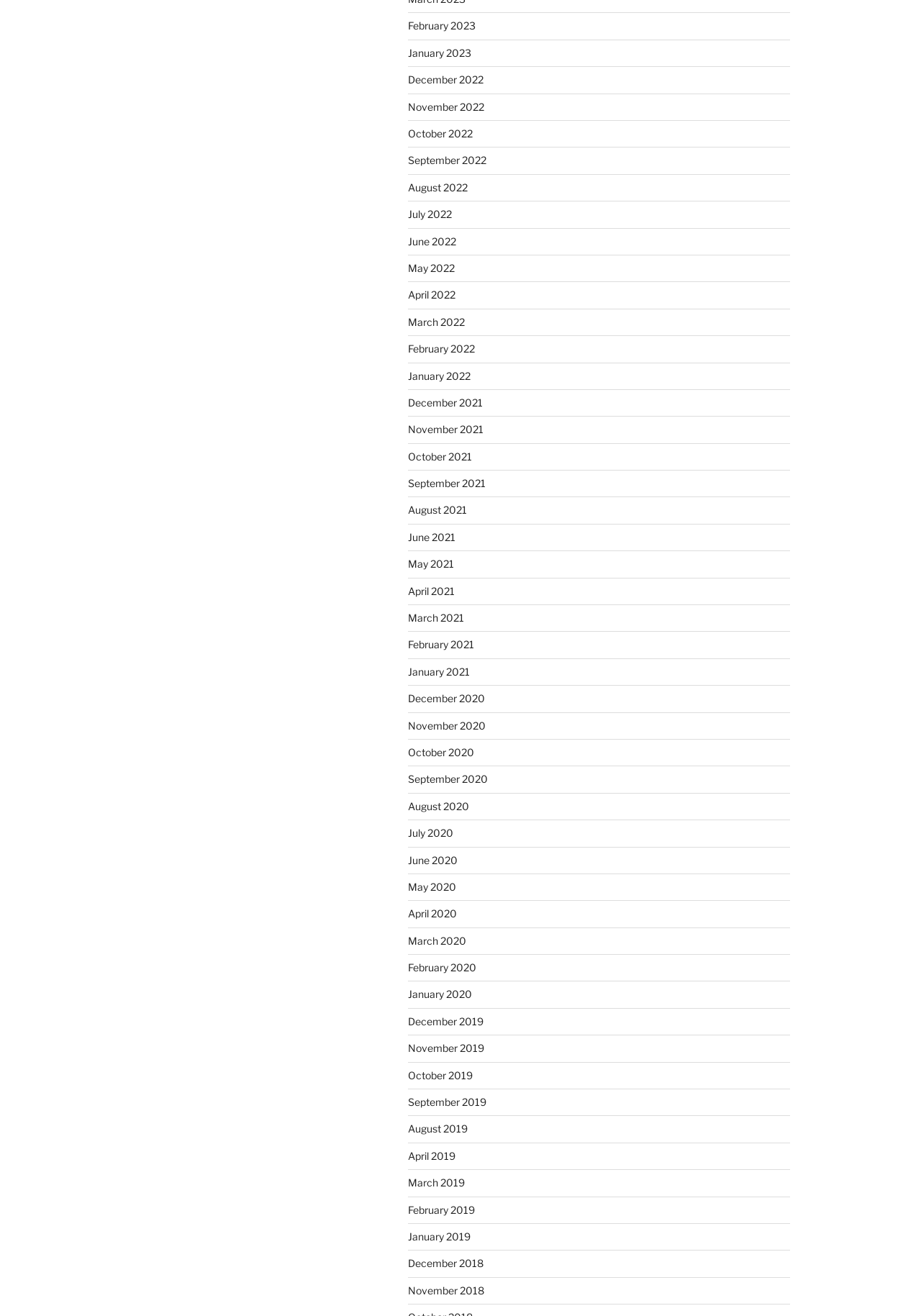Please pinpoint the bounding box coordinates for the region I should click to adhere to this instruction: "View November 2021".

[0.443, 0.322, 0.525, 0.331]